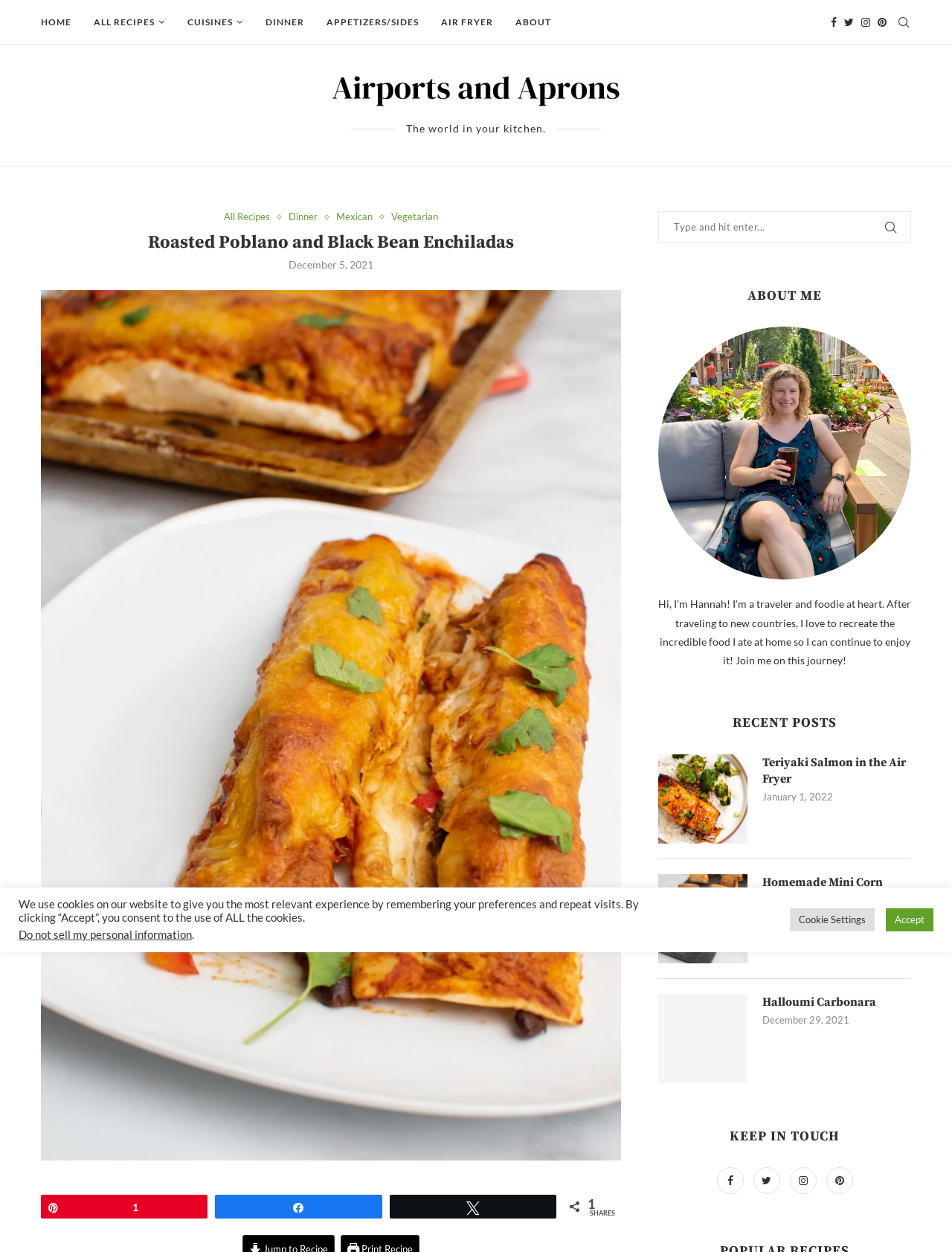Please identify and generate the text content of the webpage's main heading.

Roasted Poblano and Black Bean Enchiladas